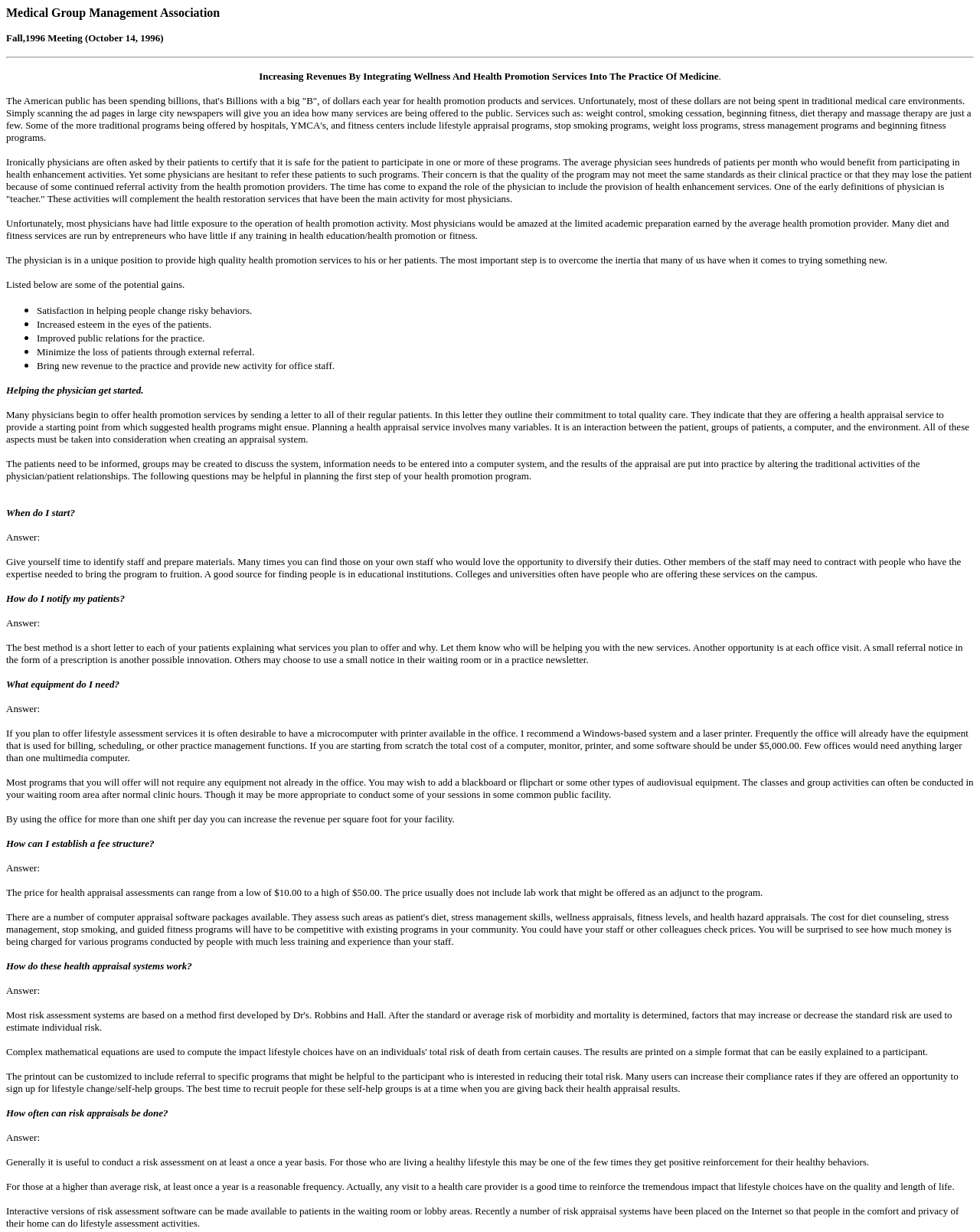Consider the image and give a detailed and elaborate answer to the question: 
What is the name of the organization mentioned?

The question asks for the name of the organization mentioned on the webpage. By reading the StaticText element with ID 91, we can find the answer, which is 'Medical Group Management Association'.